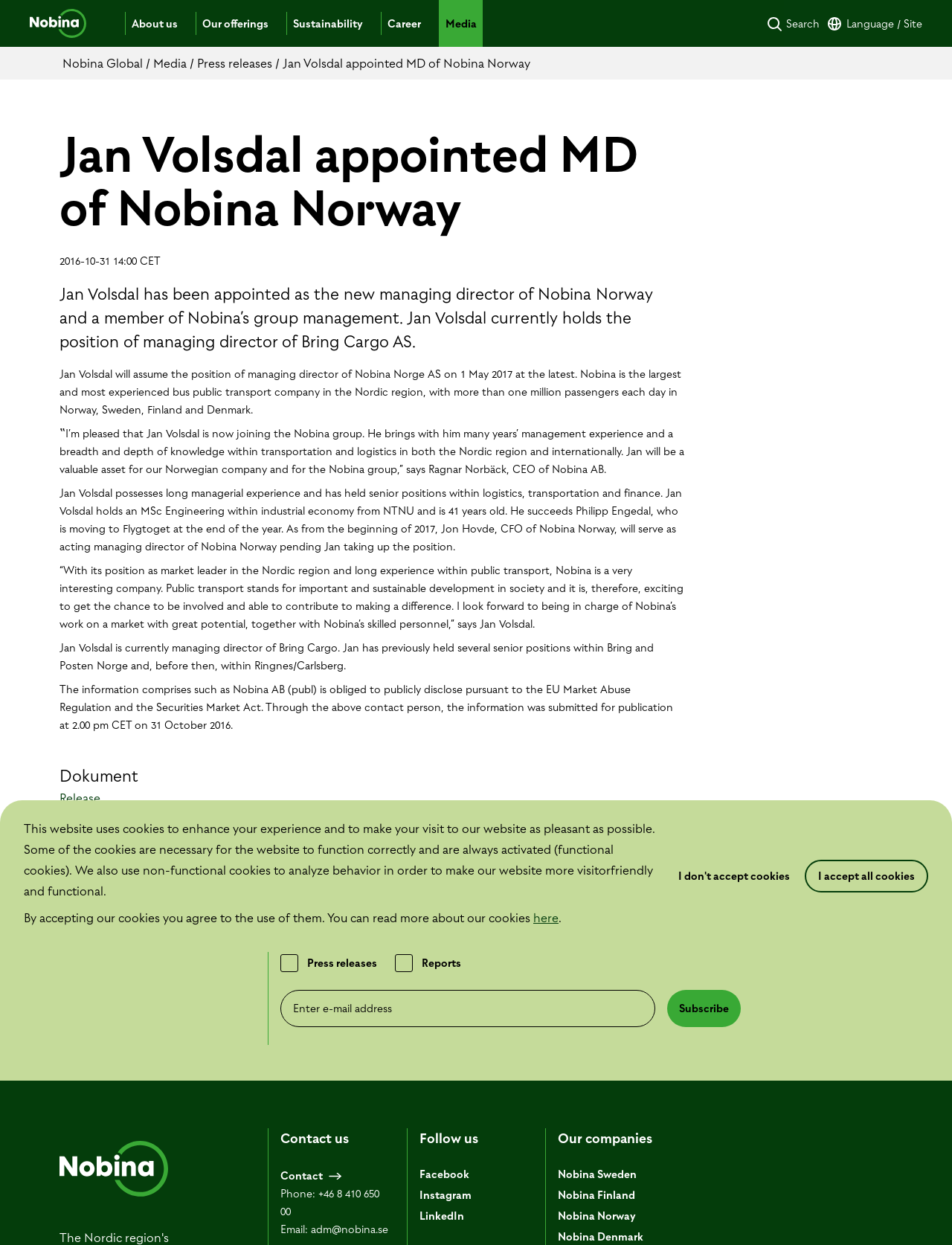What is the position held by Jan Volsdal currently?
Can you offer a detailed and complete answer to this question?

The answer can be found in the main article section of the webpage, where it is stated that 'Jan Volsdal currently holds the position of managing director of Bring Cargo AS.'